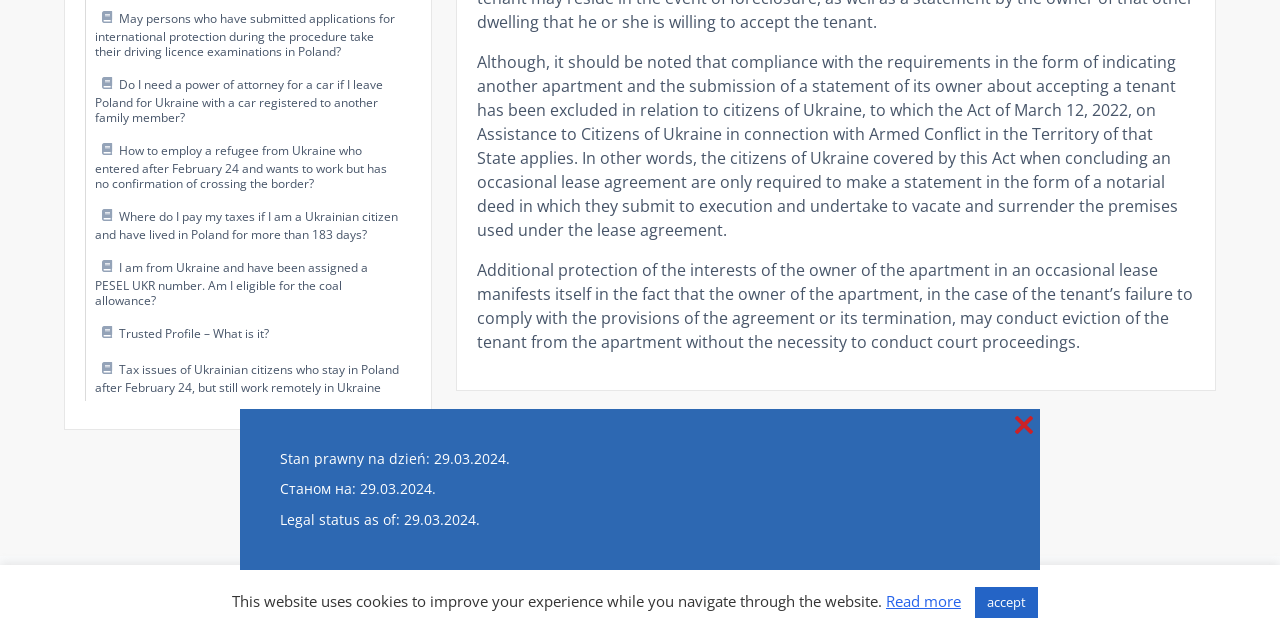Refer to the element description Read more and identify the corresponding bounding box in the screenshot. Format the coordinates as (top-left x, top-left y, bottom-right x, bottom-right y) with values in the range of 0 to 1.

[0.692, 0.923, 0.751, 0.955]